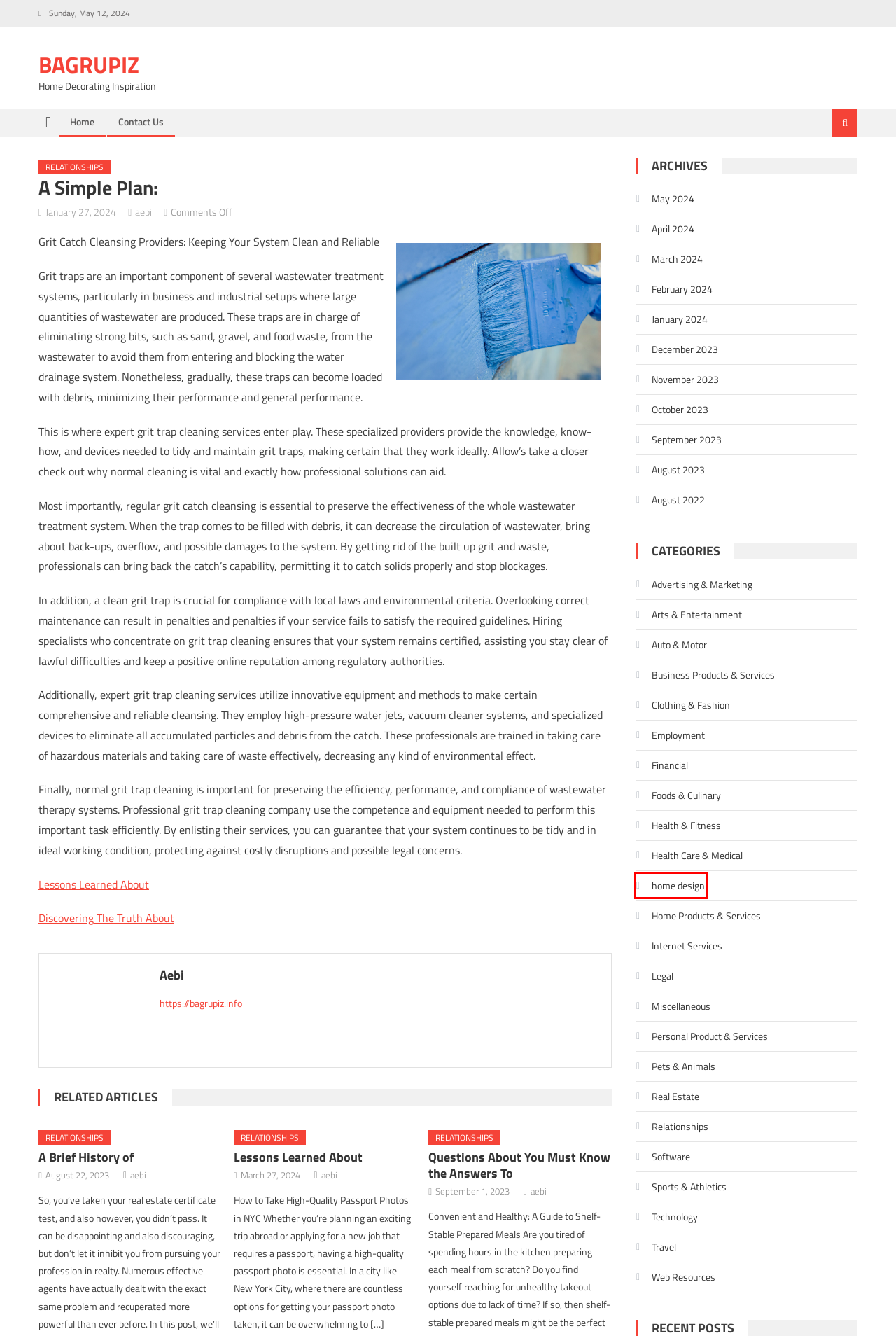Examine the screenshot of a webpage featuring a red bounding box and identify the best matching webpage description for the new page that results from clicking the element within the box. Here are the options:
A. May 2024 – Bagrupiz
B. aebi – Bagrupiz
C. Financial – Bagrupiz
D. Pets & Animals – Bagrupiz
E. Auto & Motor – Bagrupiz
F. home design – Bagrupiz
G. A Brief History of – Bagrupiz
H. Employment – Bagrupiz

F